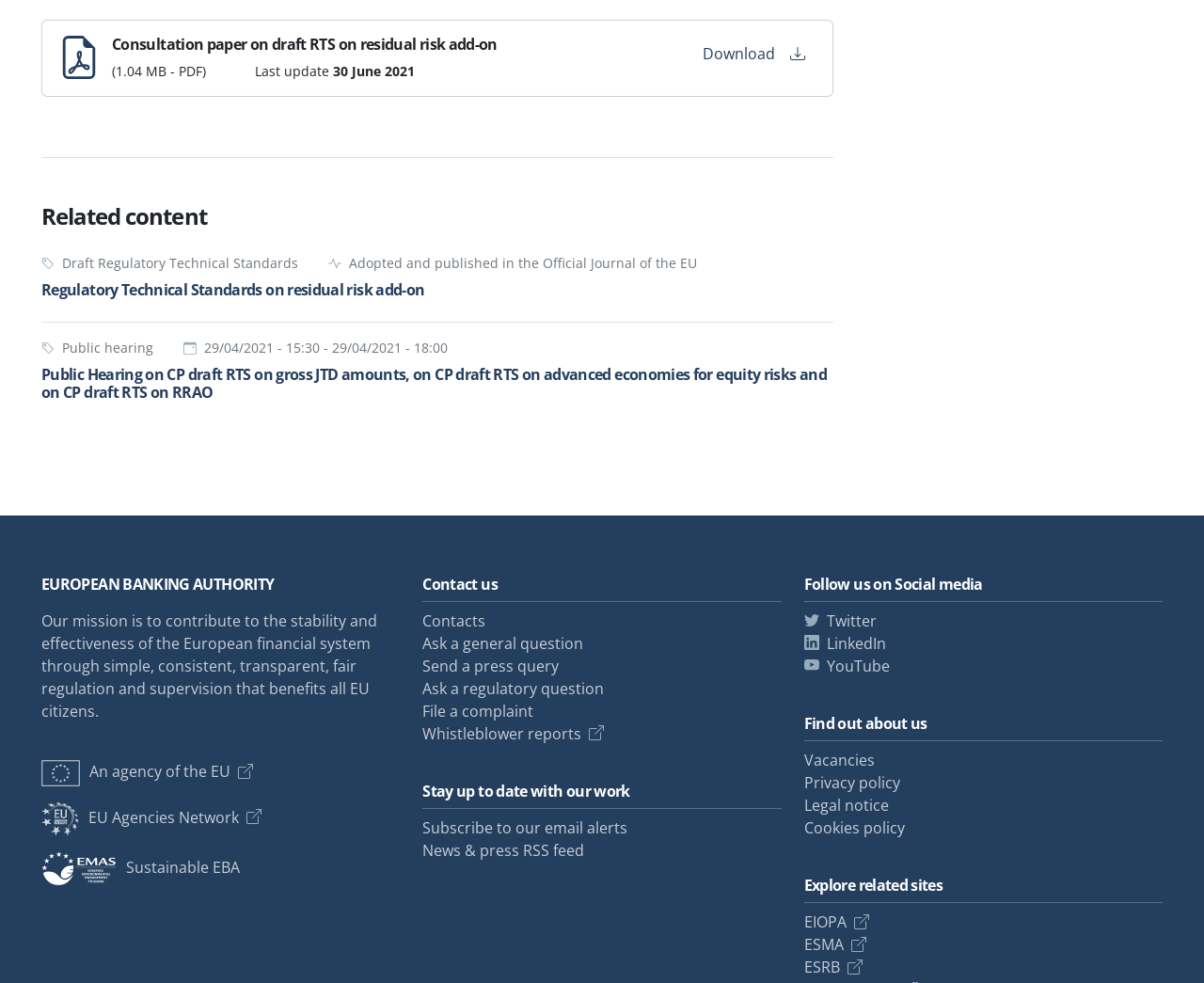Given the content of the image, can you provide a detailed answer to the question?
When was the consultation paper last updated?

I found the last update date of the consultation paper by looking at the StaticText element with the text '30 June 2021' next to the 'Last update' text.